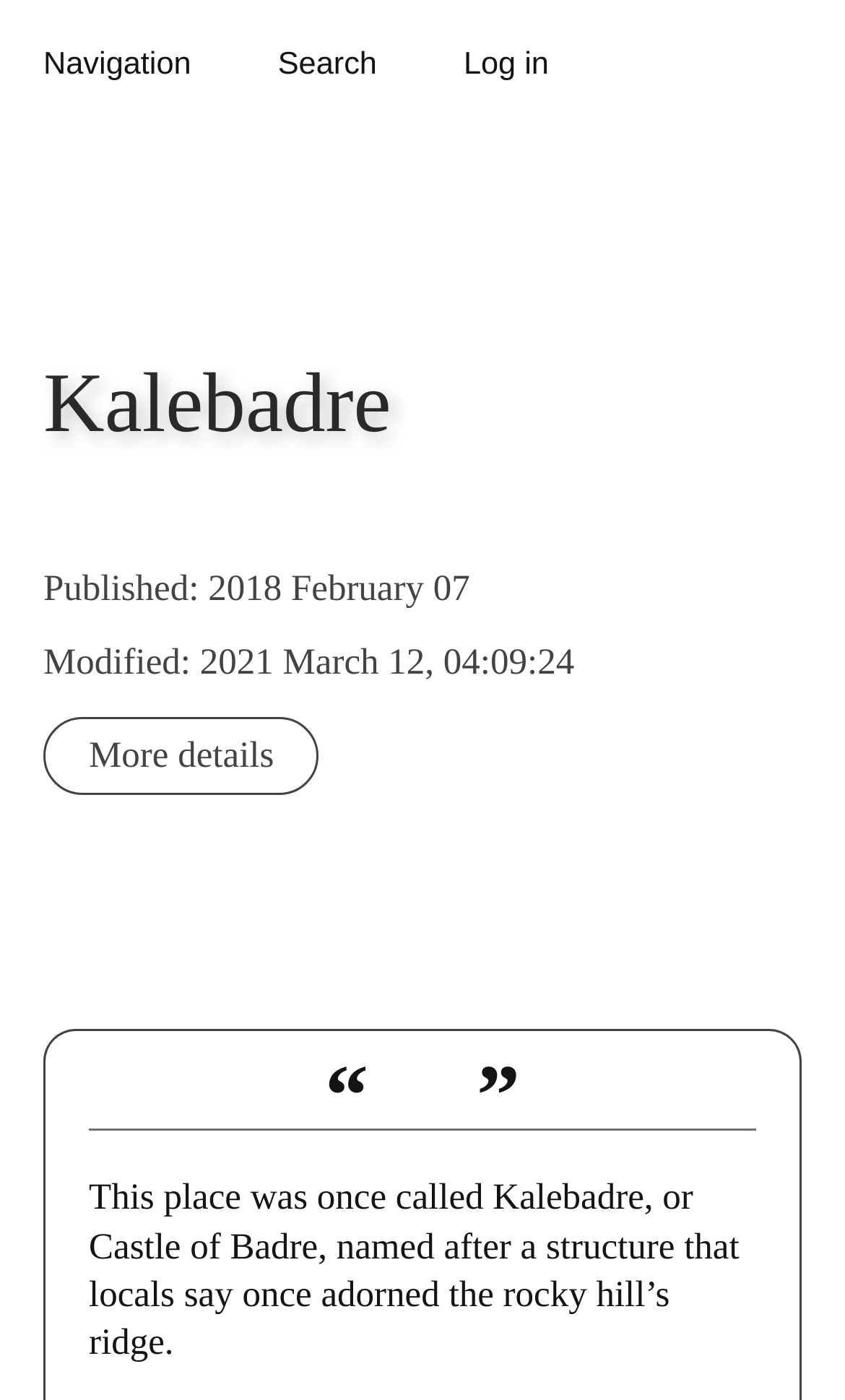What is the name of this place?
Observe the image and answer the question with a one-word or short phrase response.

Kalebadre